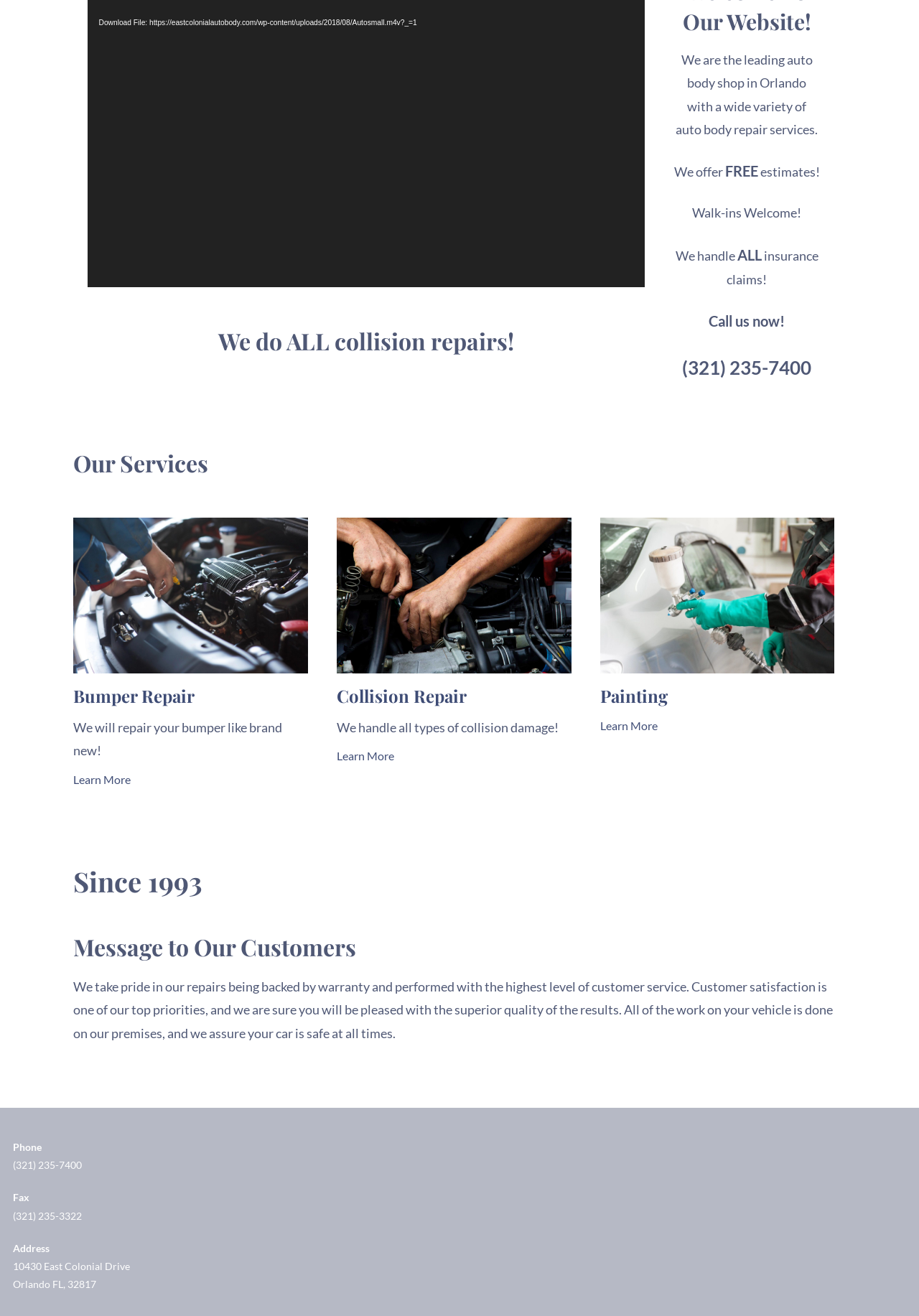Locate the bounding box of the UI element with the following description: "00:00".

[0.167, 0.205, 0.605, 0.21]